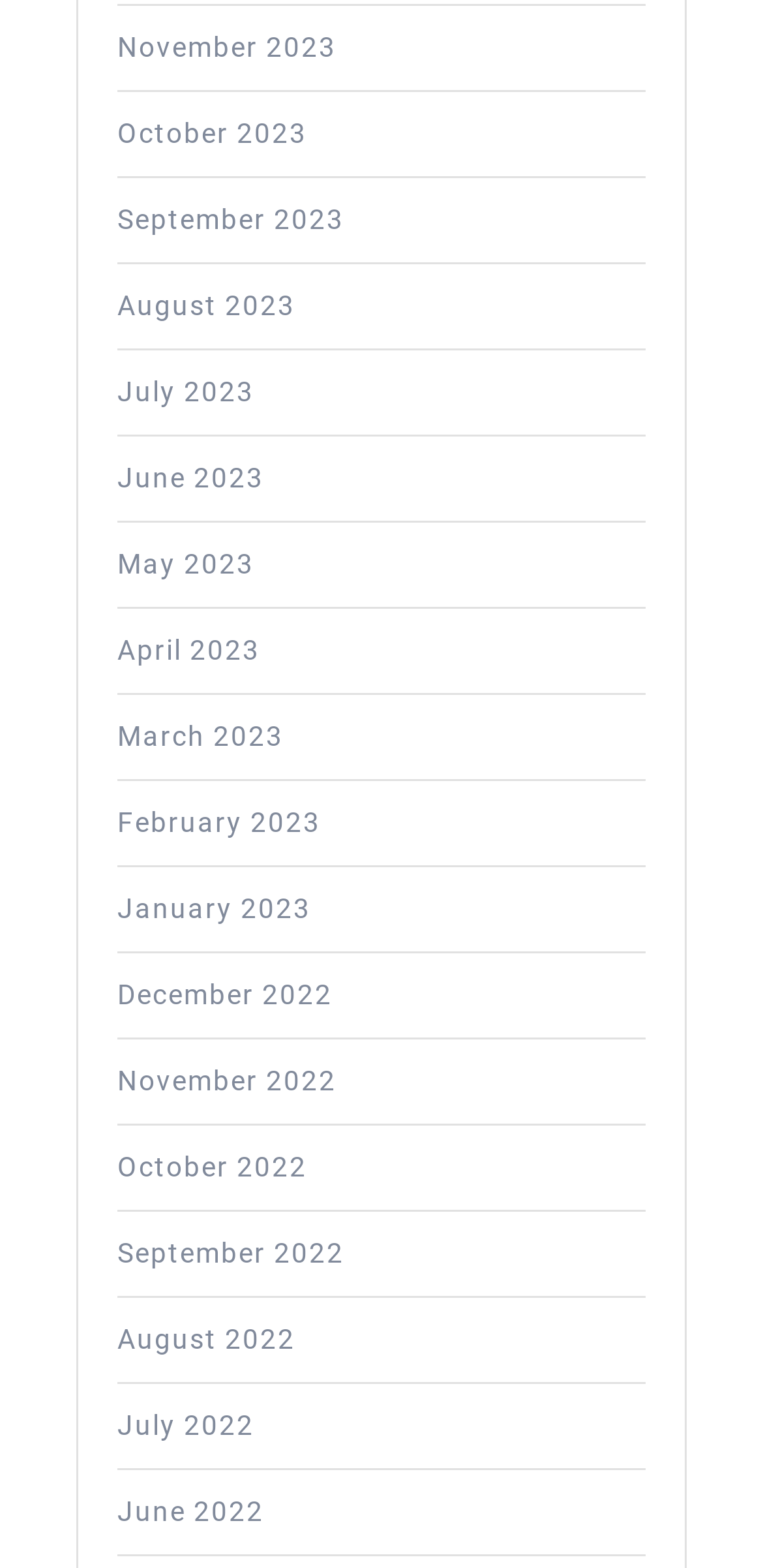Analyze the image and answer the question with as much detail as possible: 
Are the months listed in chronological order?

I looked at the list of links and found that the months are listed in chronological order, from the latest month (November 2023) to the earliest month (June 2022).